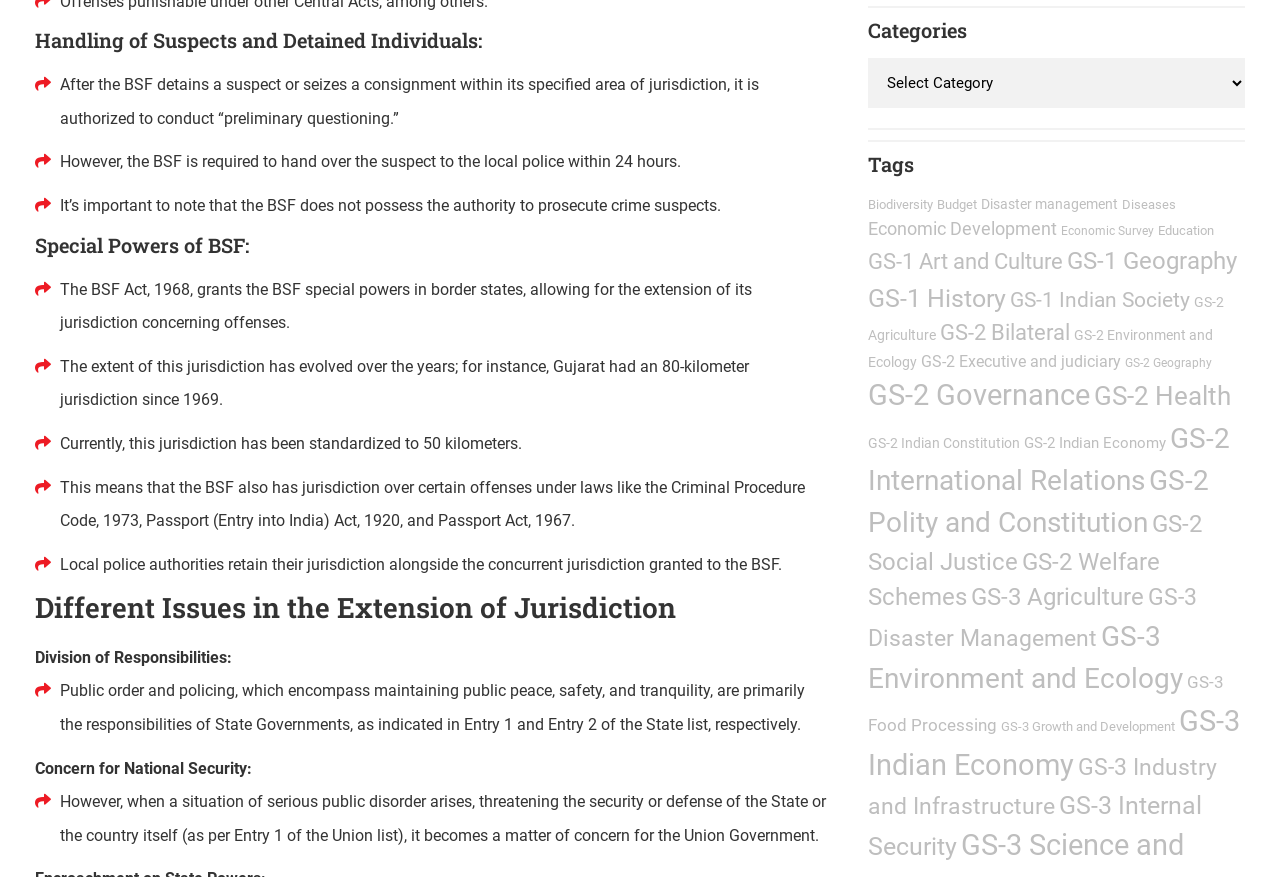Please give a succinct answer using a single word or phrase:
What are the primary responsibilities of State Governments?

Public order and policing